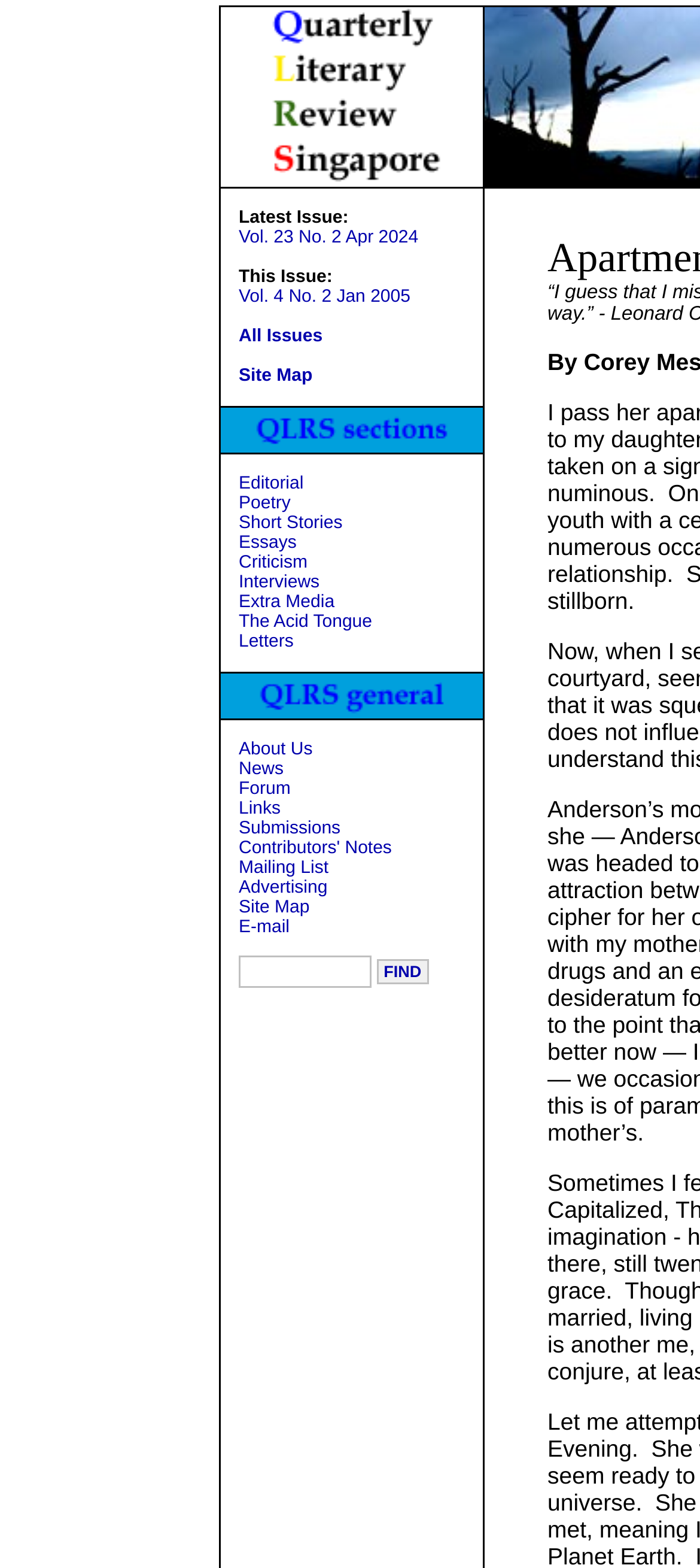Generate a thorough caption that explains the contents of the webpage.

The webpage is titled "QLRS - Short Story : Apartment | Vol. 4 No. 2 Jan 2005" and appears to be a literary magazine's website. At the top, there is a small image and a table cell containing the title "Quarterly Literary Review Singapore". 

Below this, there is a table with multiple rows and columns. The first row contains a small image, a cell with the text "Latest Issue: Vol. 23 No. 2 Apr 2024 This Issue: Vol. 4 No. 2 Jan 2005 All Issues Site Map", and another small image. The text cell contains links to the latest issue, this issue, all issues, and the site map.

The subsequent rows contain various sections and links. There are images scattered throughout the table, some of which are decorative, while others appear to be icons or buttons. The sections and links include "QLRS sections", "Editorial", "Poetry", "Short Stories", "Essays", "Criticism", "Interviews", "Extra Media", "The Acid Tongue", and "Letters". 

Further down, there are more sections and links, including "QLRS general", "About Us", "News", "Forum", "Links", "Submissions", "Contributors' Notes", "Mailing List", "Advertising", and "Site Map". The layout is organized, with clear headings and concise text, making it easy to navigate.